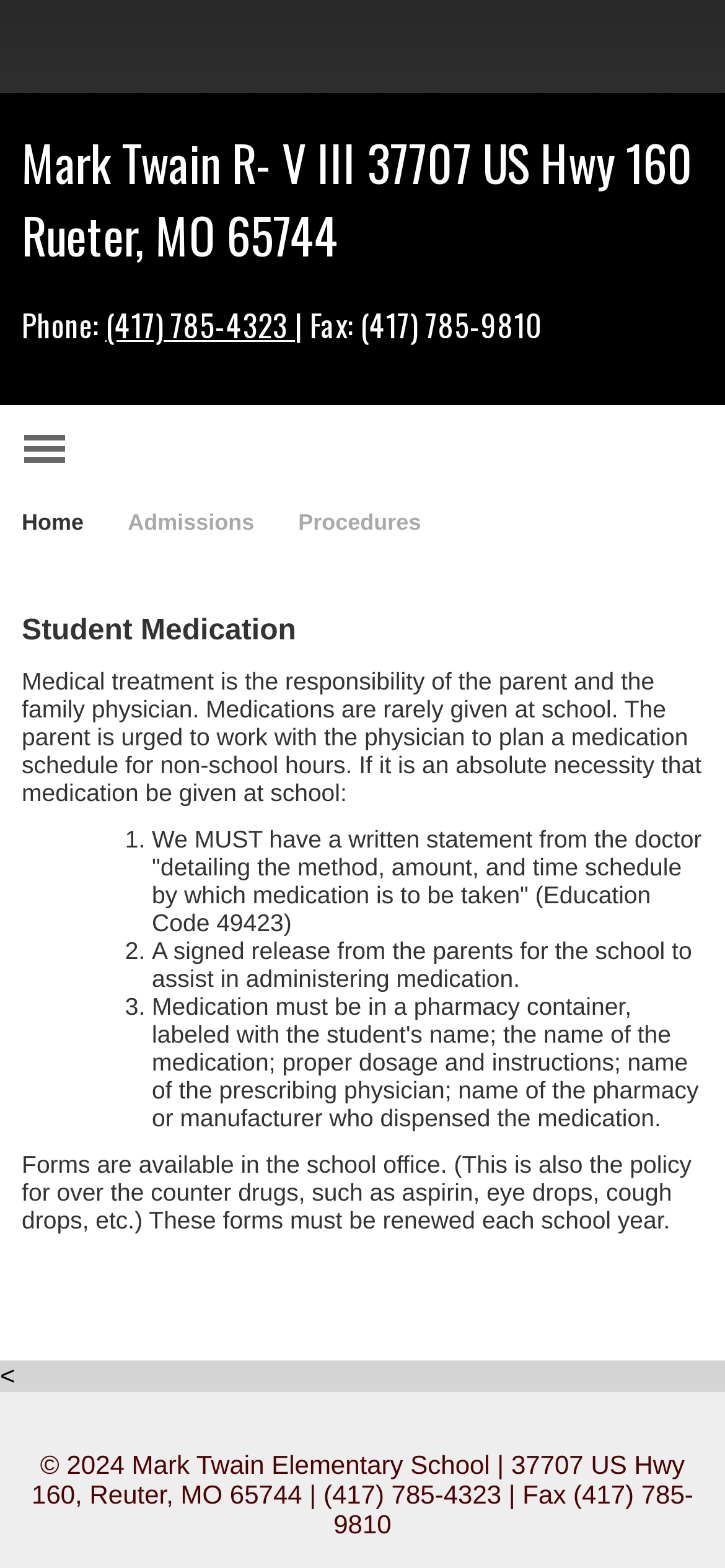Where can forms for medication administration be obtained?
Your answer should be a single word or phrase derived from the screenshot.

School office